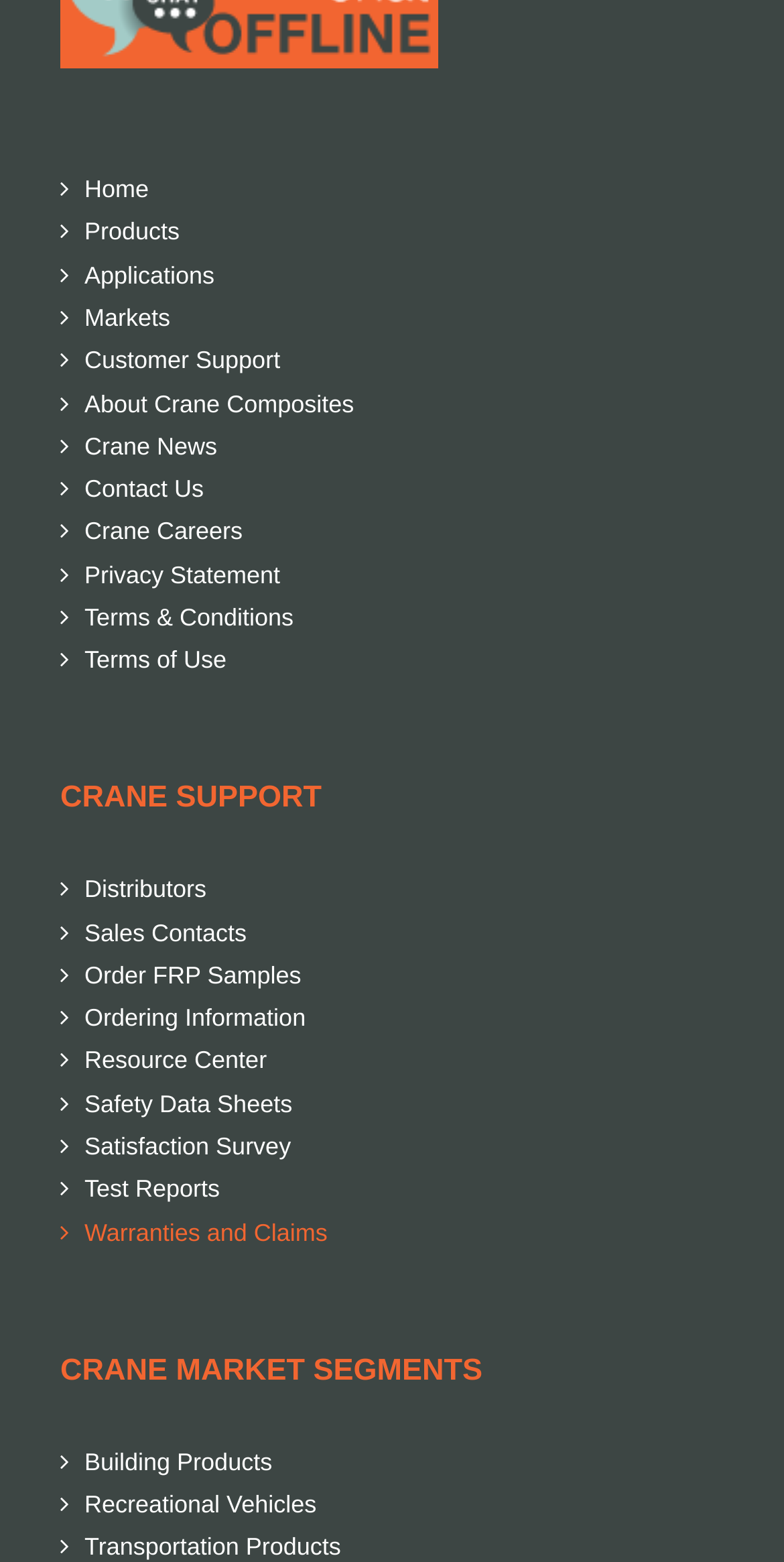Pinpoint the bounding box coordinates of the clickable element to carry out the following instruction: "access resource center."

[0.108, 0.666, 0.897, 0.692]